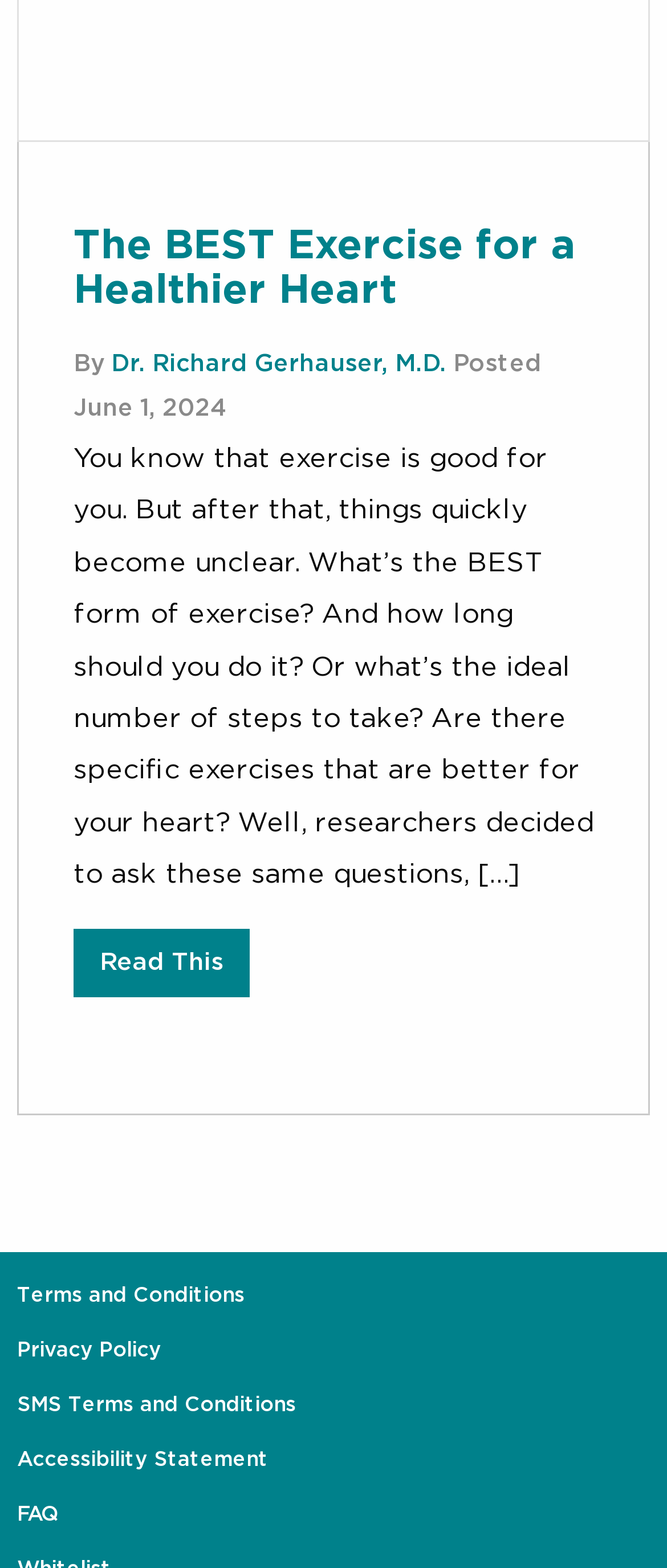What is the date of the article?
Please provide a single word or phrase as your answer based on the screenshot.

June 1, 2024